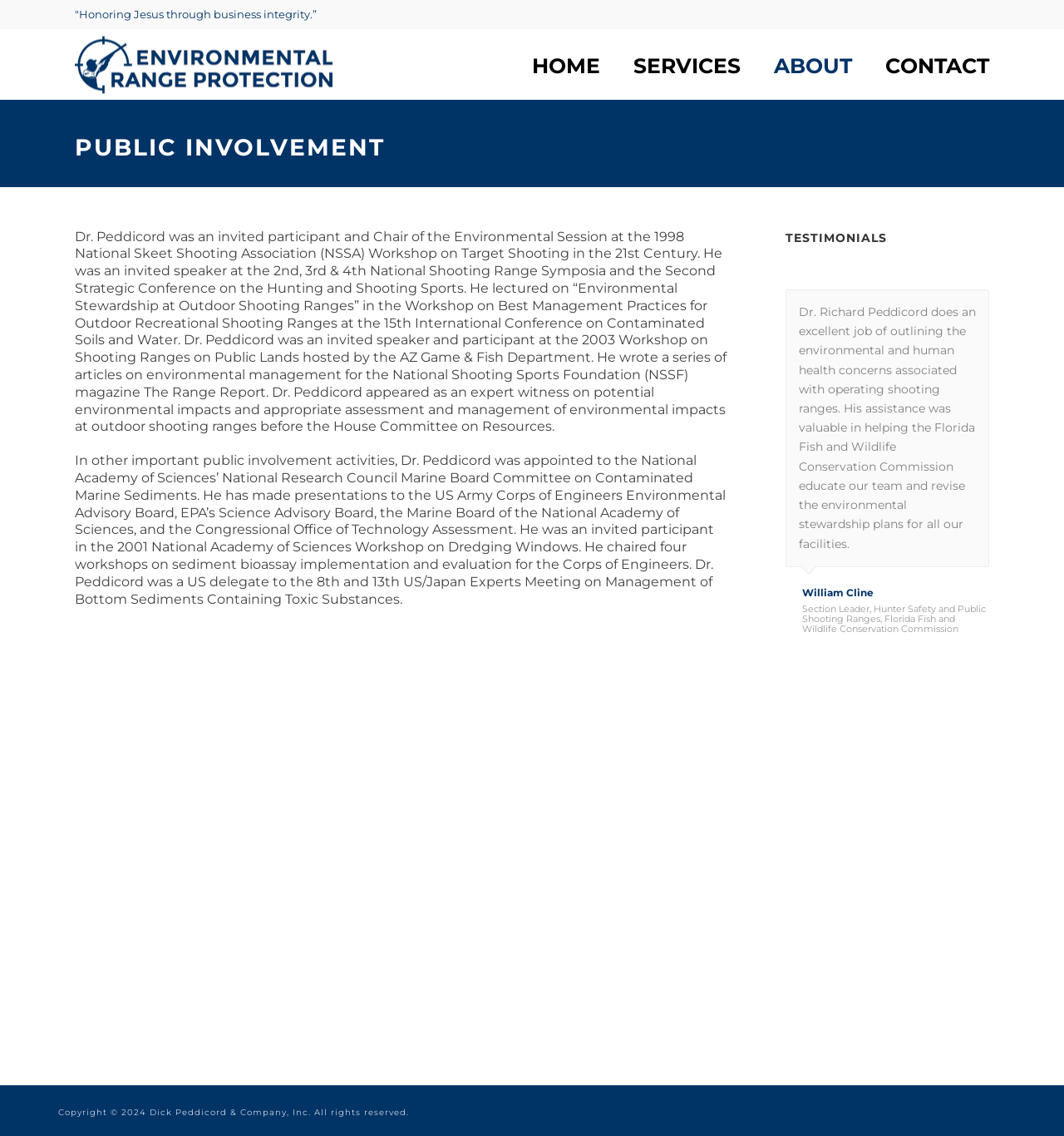Answer the question briefly using a single word or phrase: 
What is the main topic of this webpage?

Environmental Range Protection